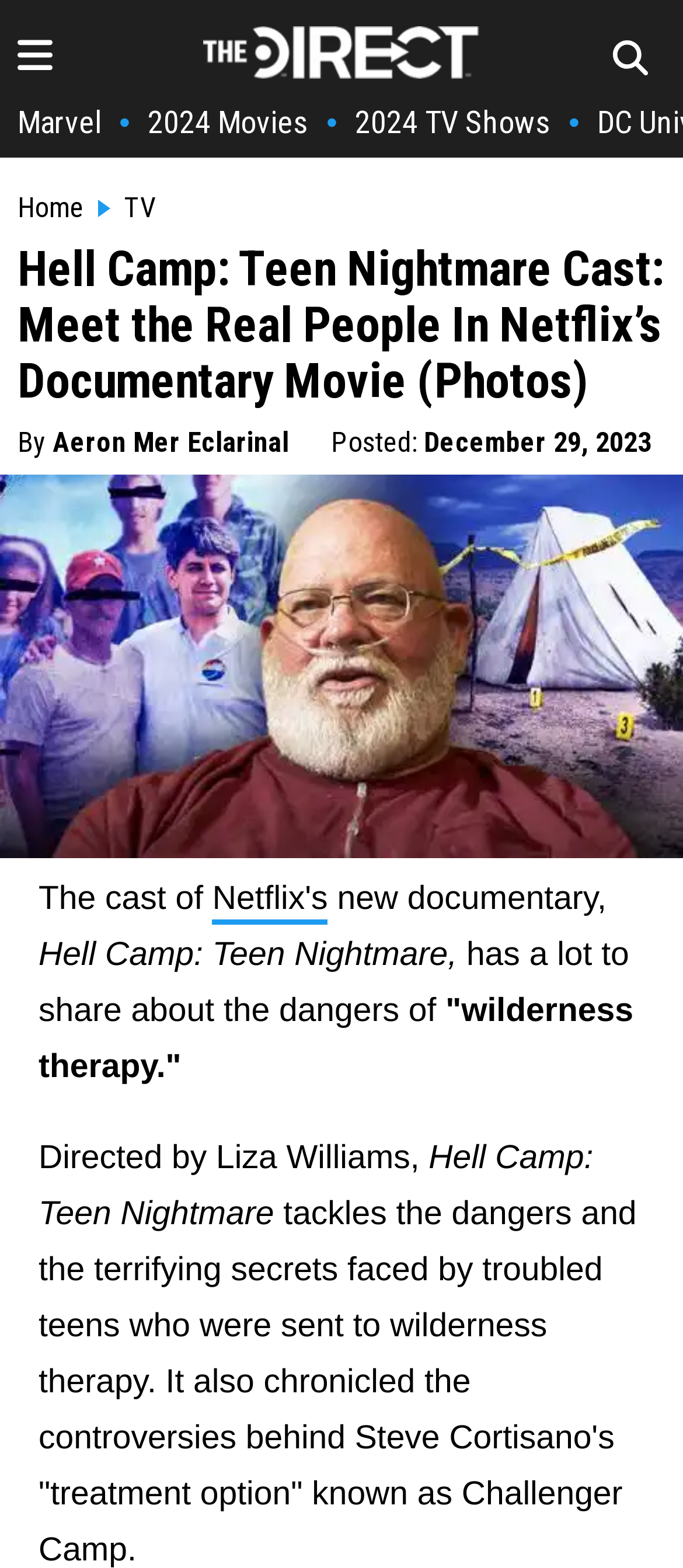Please find the bounding box coordinates of the element's region to be clicked to carry out this instruction: "Read the article by Aeron Mer Eclarinal".

[0.077, 0.272, 0.423, 0.293]